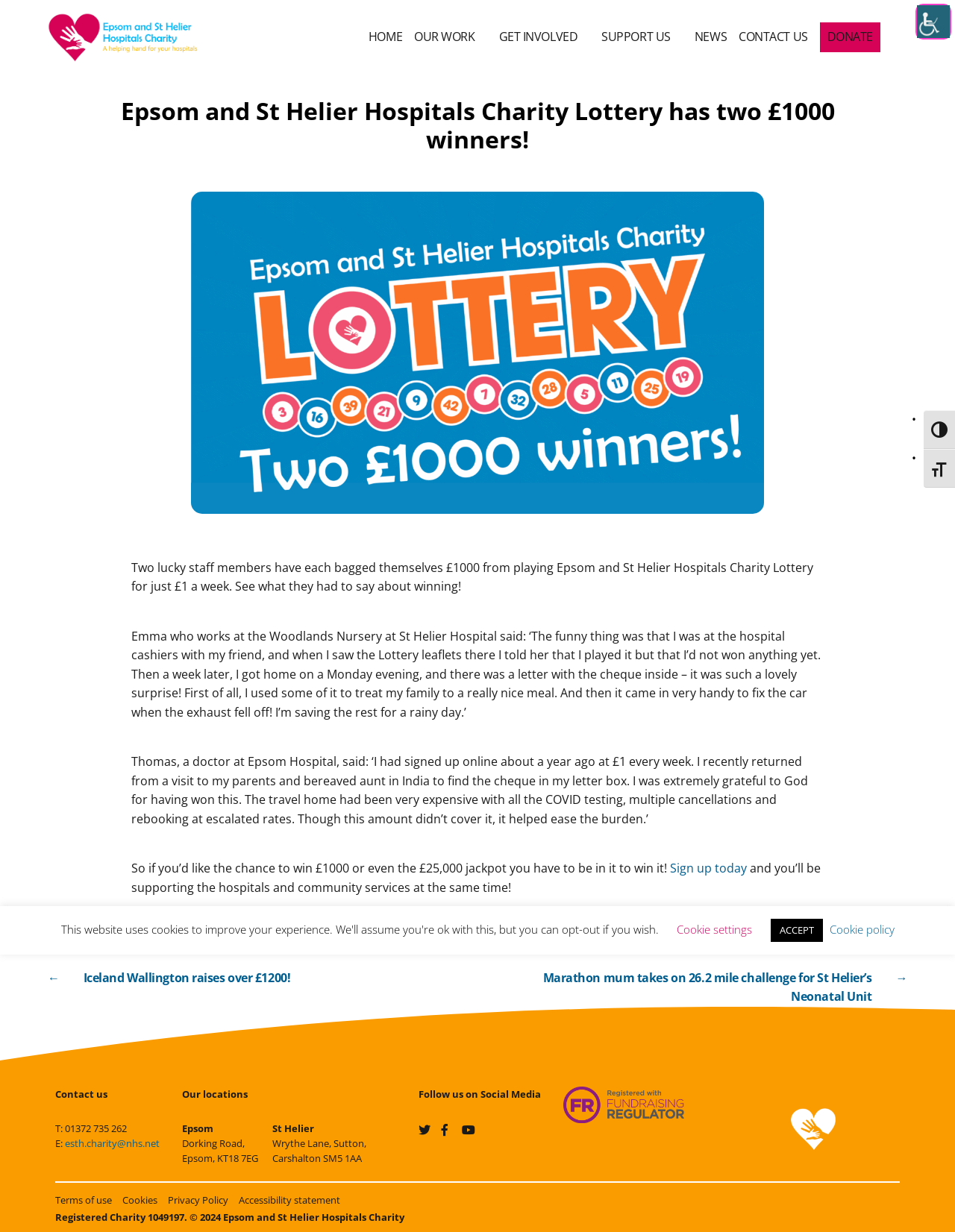Identify the bounding box coordinates for the element you need to click to achieve the following task: "Click the 'DONATE' link". The coordinates must be four float values ranging from 0 to 1, formatted as [left, top, right, bottom].

[0.866, 0.024, 0.914, 0.036]